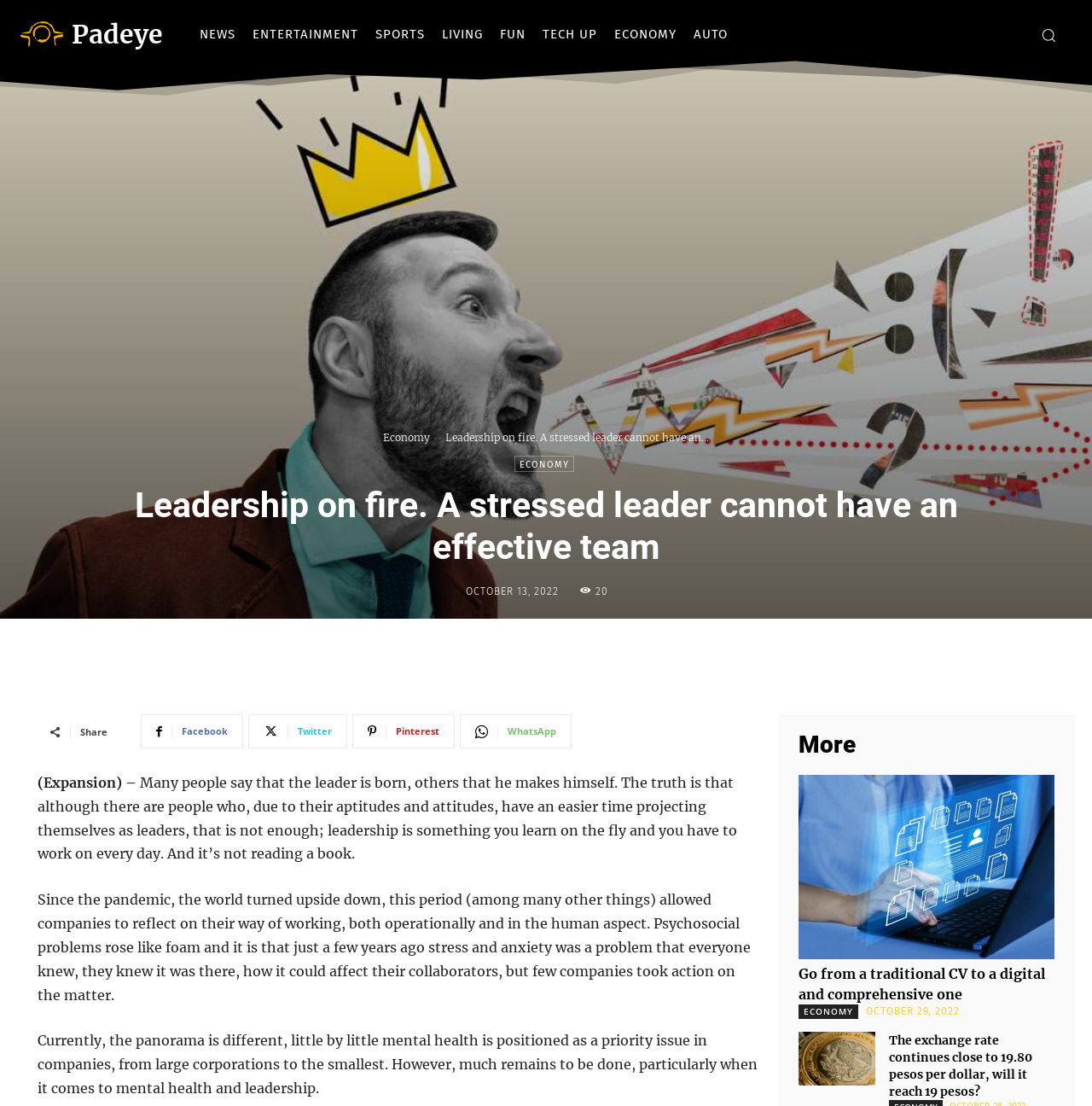What is the relationship between a stressed leader and the company? Observe the screenshot and provide a one-word or short phrase answer.

A stressed leader is a symptom of a sick company